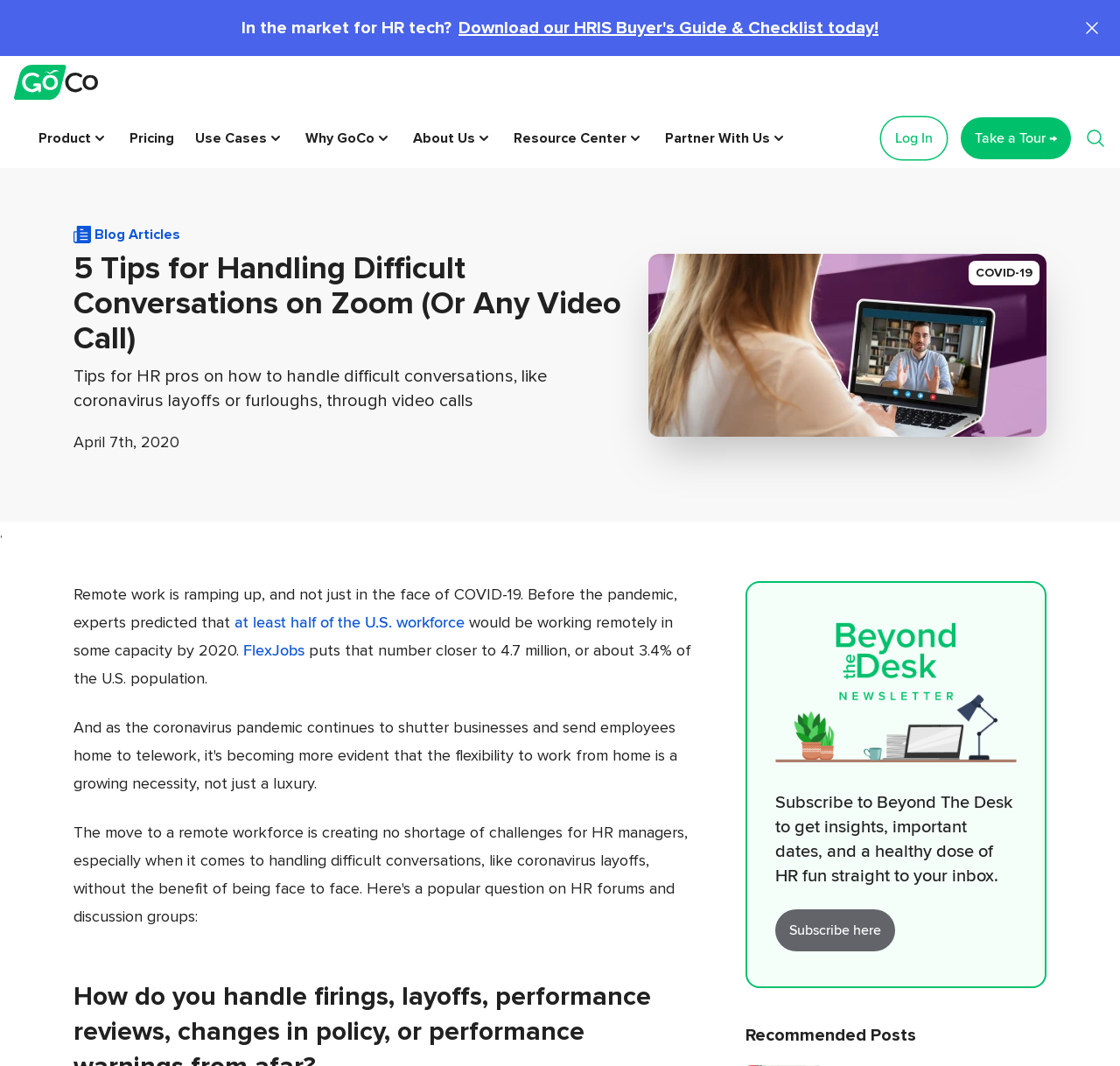Please find the bounding box coordinates in the format (top-left x, top-left y, bottom-right x, bottom-right y) for the given element description. Ensure the coordinates are floating point numbers between 0 and 1. Description: Pricing

[0.116, 0.12, 0.155, 0.14]